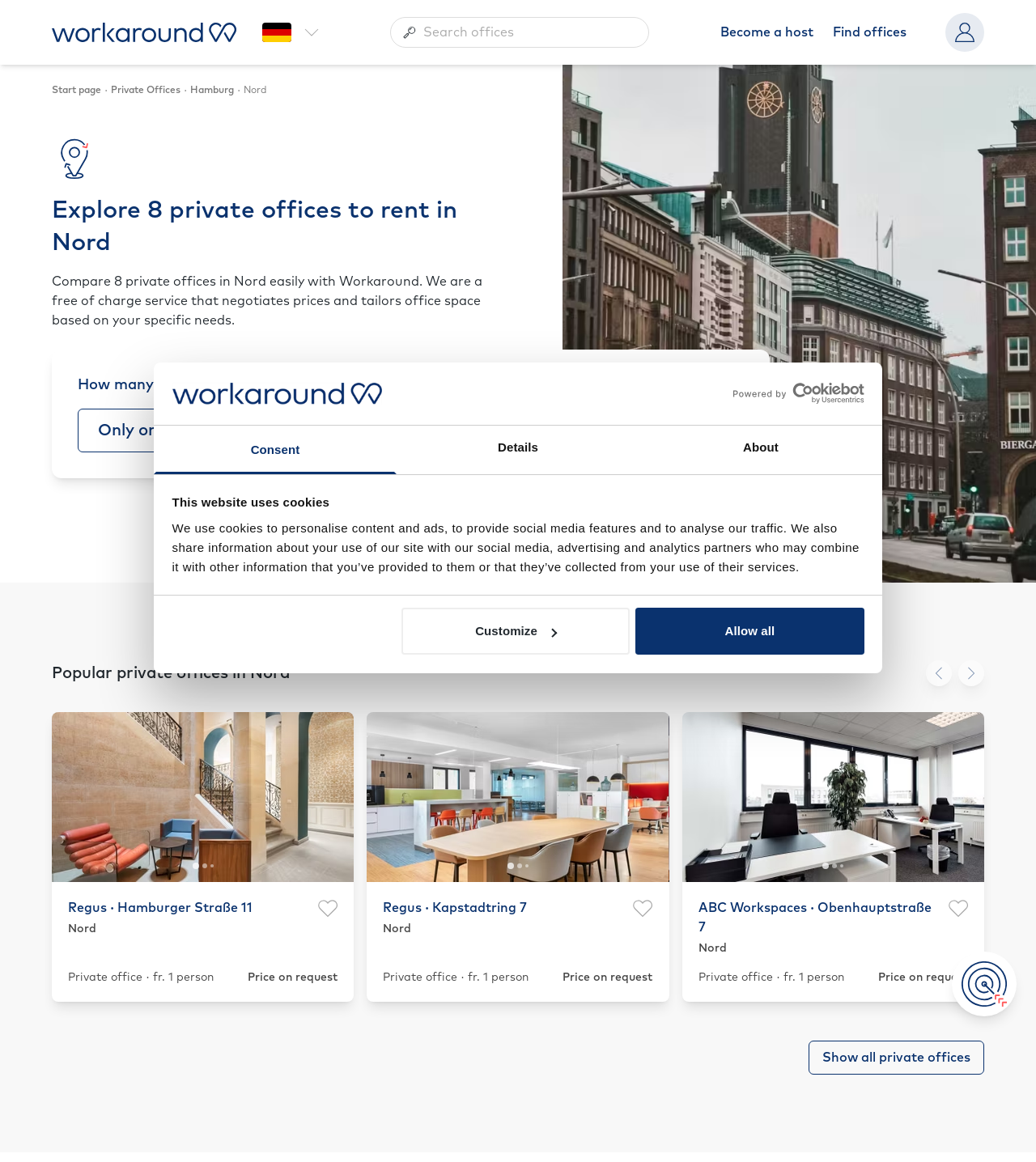Respond to the following query with just one word or a short phrase: 
How many private offices are being compared?

8